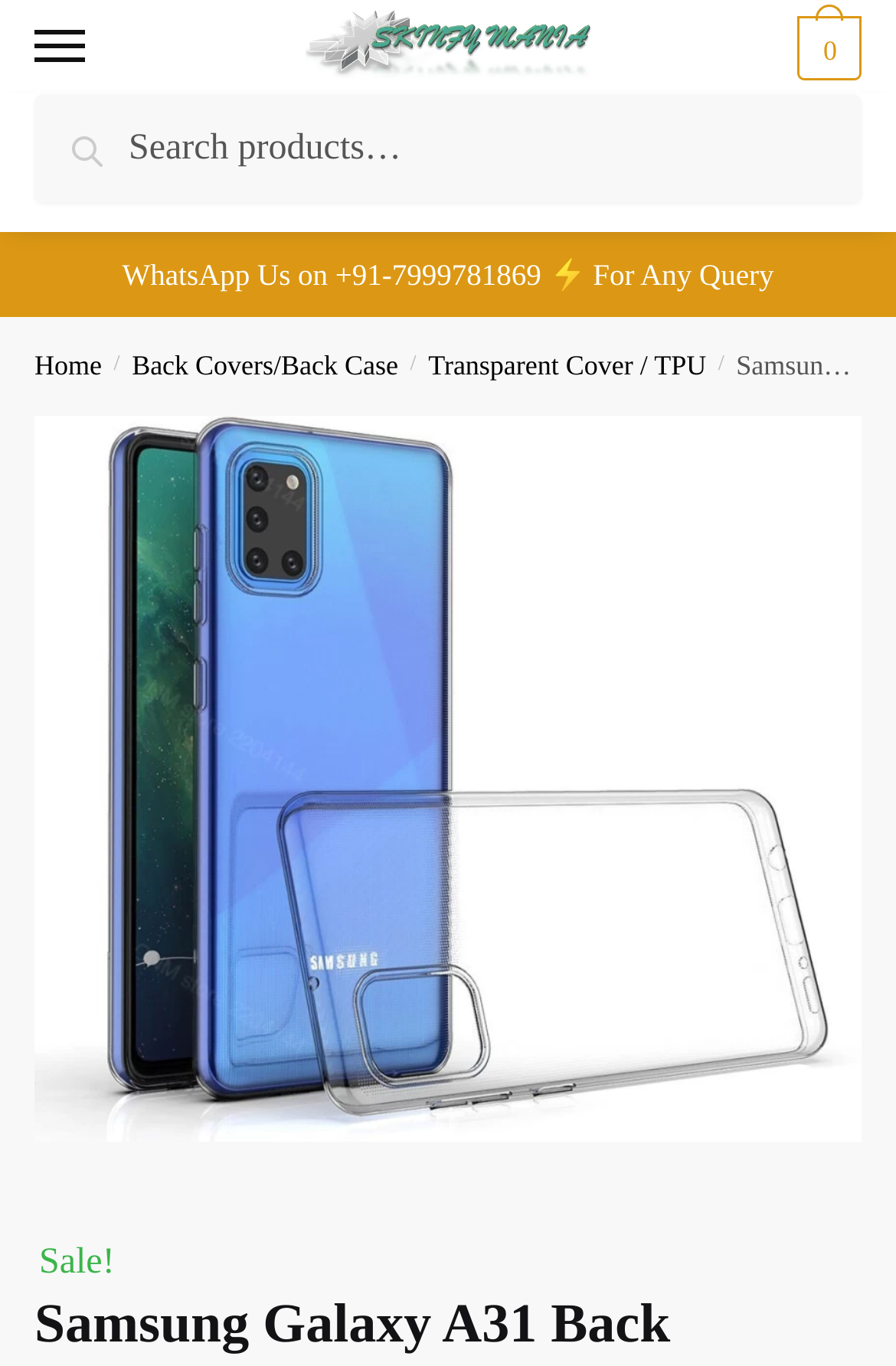Analyze the image and answer the question with as much detail as possible: 
What is the current sale promotion?

There is a sale promotion on the webpage, indicated by the text 'Sale!' located at the bottom of the webpage. This suggests that there is a discount or promotion available on the website.